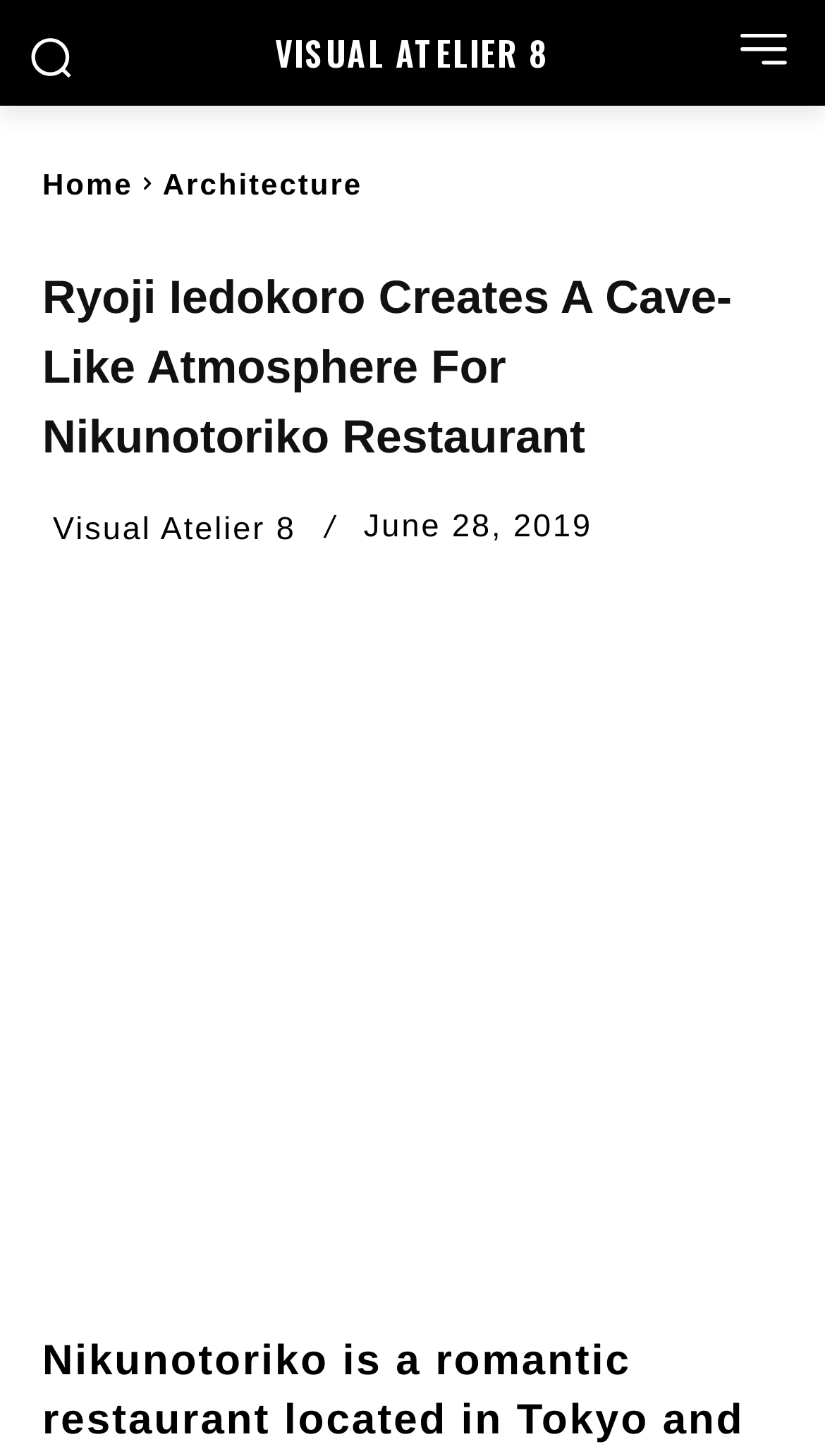Provide an in-depth caption for the webpage.

The webpage is about a romantic restaurant called Nikunotoriko, located in Tokyo, designed by architect Ryoji Iedokoro. At the top left of the page, there is a small image. Next to it, there is a link to "VISUAL ATELIER 8" that spans almost the entire width of the page. On the top right, there is another small image.

Below these elements, there is a navigation menu with three links: "Home", "Architecture", and a heading that repeats the title of the article, "Ryoji Iedokoro Creates A Cave-Like Atmosphere For Nikunotoriko Restaurant". The navigation menu is aligned to the left, while the heading spans almost the entire width of the page.

Further down, there is a link to "Visual Atelier 8" on the left, followed by a timestamp "June 28, 2019" in the middle, and three social media links (Facebook, Twitter, and Pinterest) on the right.

The main content of the page is a large figure that takes up most of the page's width and height, featuring an image of the Nikunotoriko restaurant.